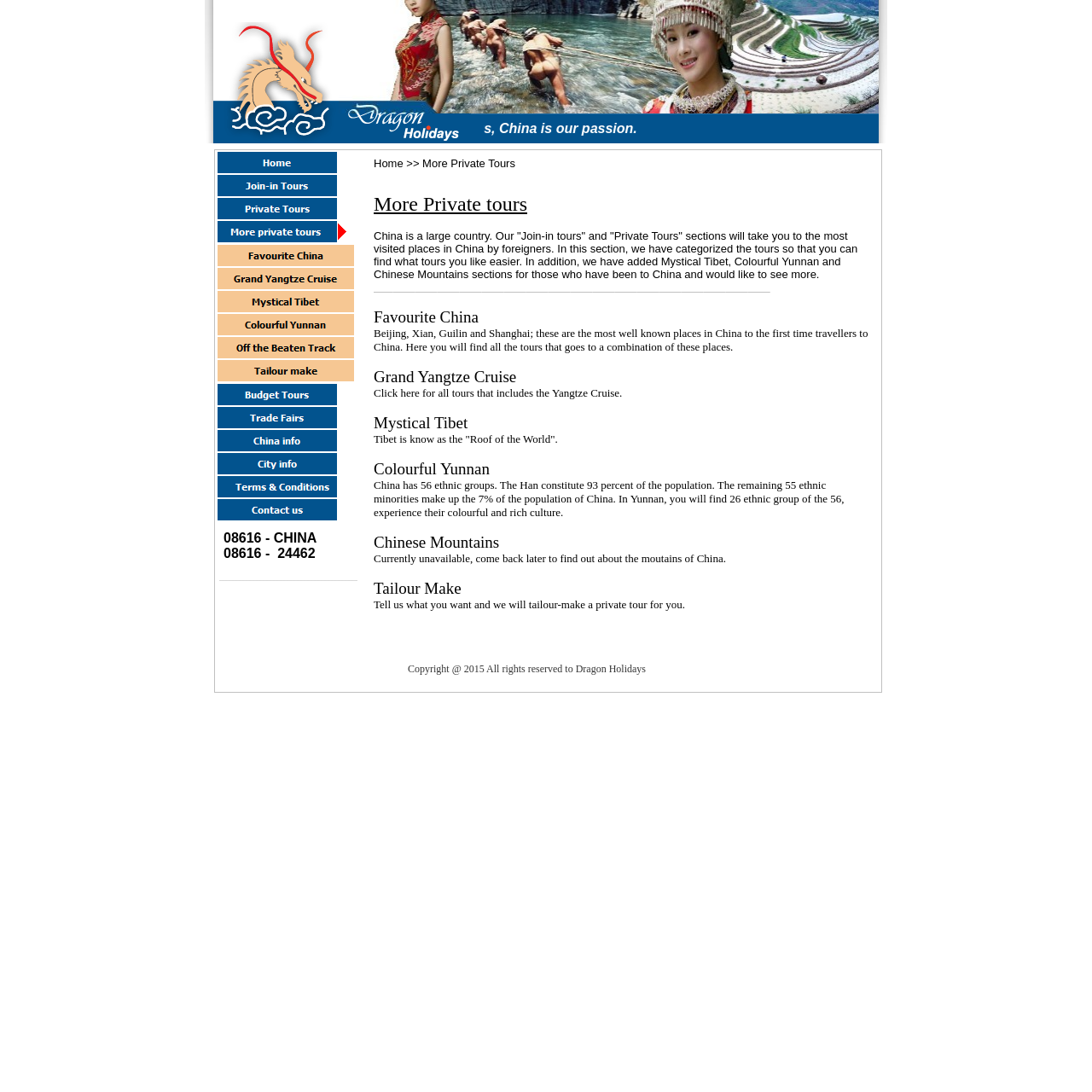Identify the bounding box coordinates for the element you need to click to achieve the following task: "View Grand Yangtze Cruise". Provide the bounding box coordinates as four float numbers between 0 and 1, in the form [left, top, right, bottom].

[0.342, 0.337, 0.473, 0.353]